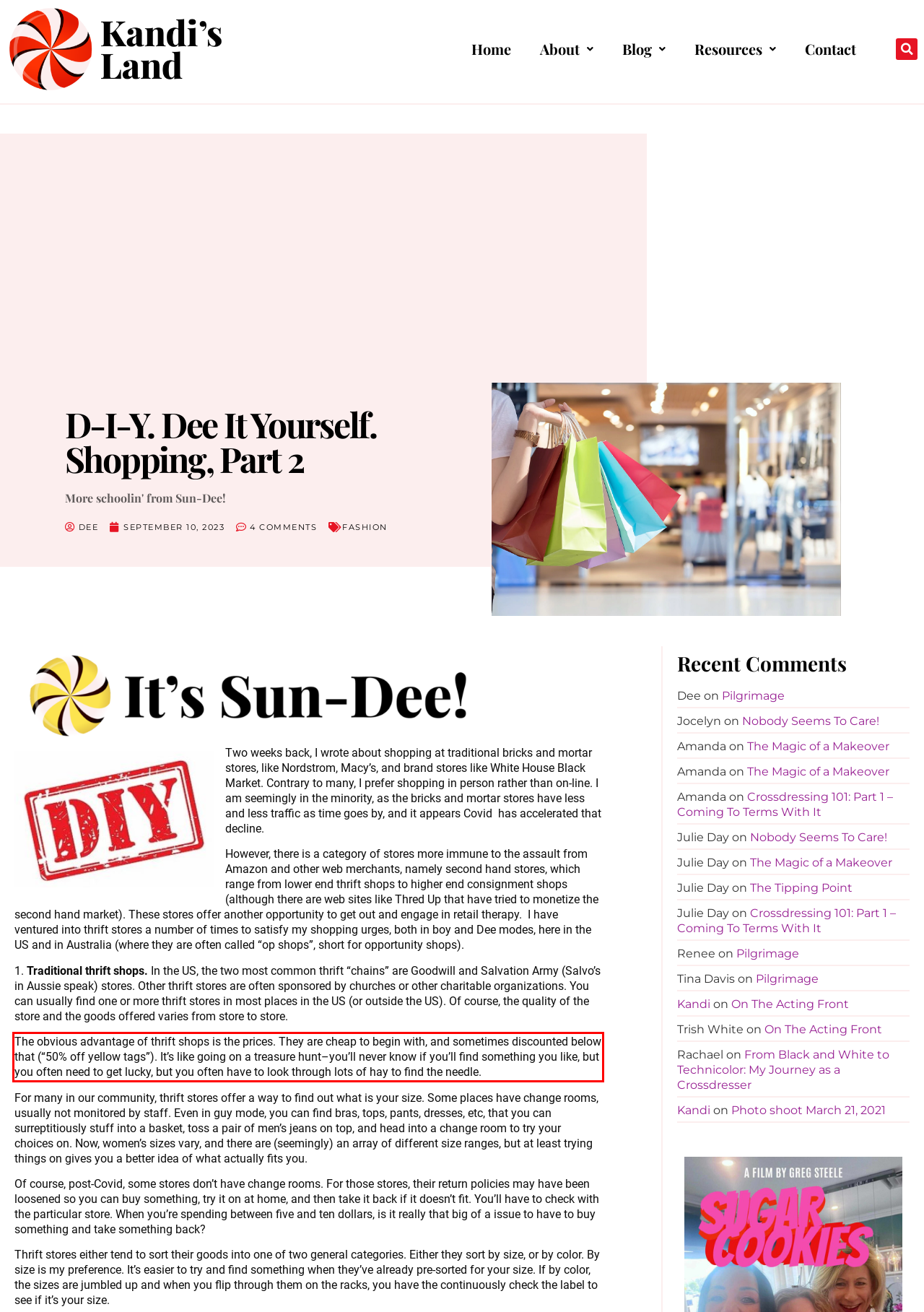Identify the text inside the red bounding box on the provided webpage screenshot by performing OCR.

The obvious advantage of thrift shops is the prices. They are cheap to begin with, and sometimes discounted below that (“50% off yellow tags”). It’s like going on a treasure hunt–you’ll never know if you’ll find something you like, but you often need to get lucky, but you often have to look through lots of hay to find the needle.